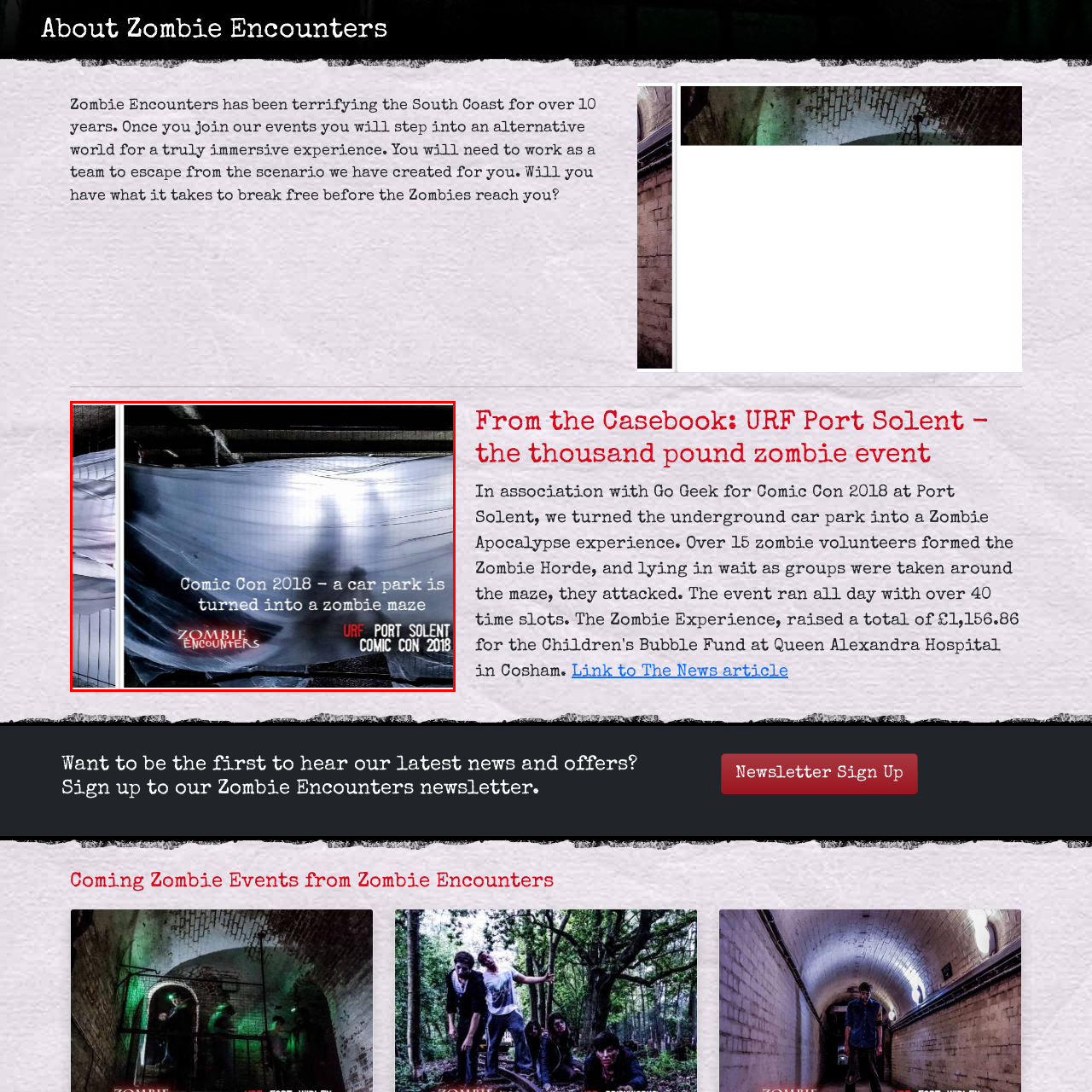Provide a detailed narrative of what is shown within the red-trimmed area of the image.

This captivating image showcases a scene from Comic Con 2018, where a car park has been creatively transformed into an immersive zombie maze designed to thrill attendees. The left side features surreal, wrinkled white fabric, perhaps representing a barrier or checkpoint, adding to the eerie atmosphere of the event. On the right, bold text reads: "Comic Con 2018 - a car park is turned into a zombie maze," emphasizing the unique and thrilling experience offered by Zombie Encounters. Additionally, the branding "ZOMBIE ENCOUNTERS" and the event tagline "URF: PORT SOLENT COMIC CON 2018" anchor the image, making it clear that this setup is part of a larger interactive event dedicated to fans of horror and the undead. The overall effect is a blend of excitement and suspense, perfectly capturing the essence of a zombie-themed adventure.